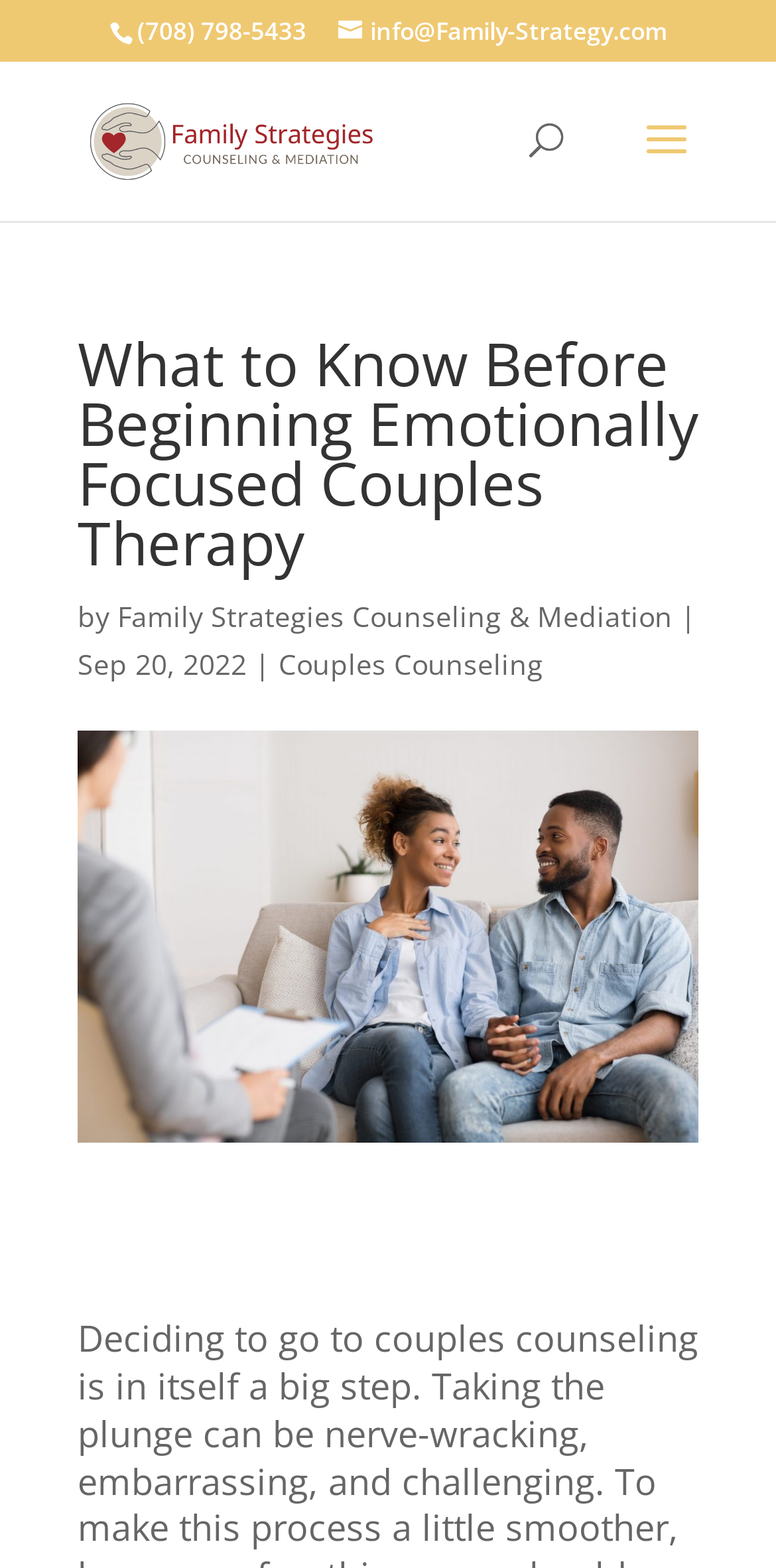What is the email address of Family Strategies Counseling & Mediation?
Using the image, elaborate on the answer with as much detail as possible.

I found the email address by looking at the top section of the webpage, where the contact information is usually displayed. The email address is written in a link element with the coordinates [0.436, 0.009, 0.859, 0.03].